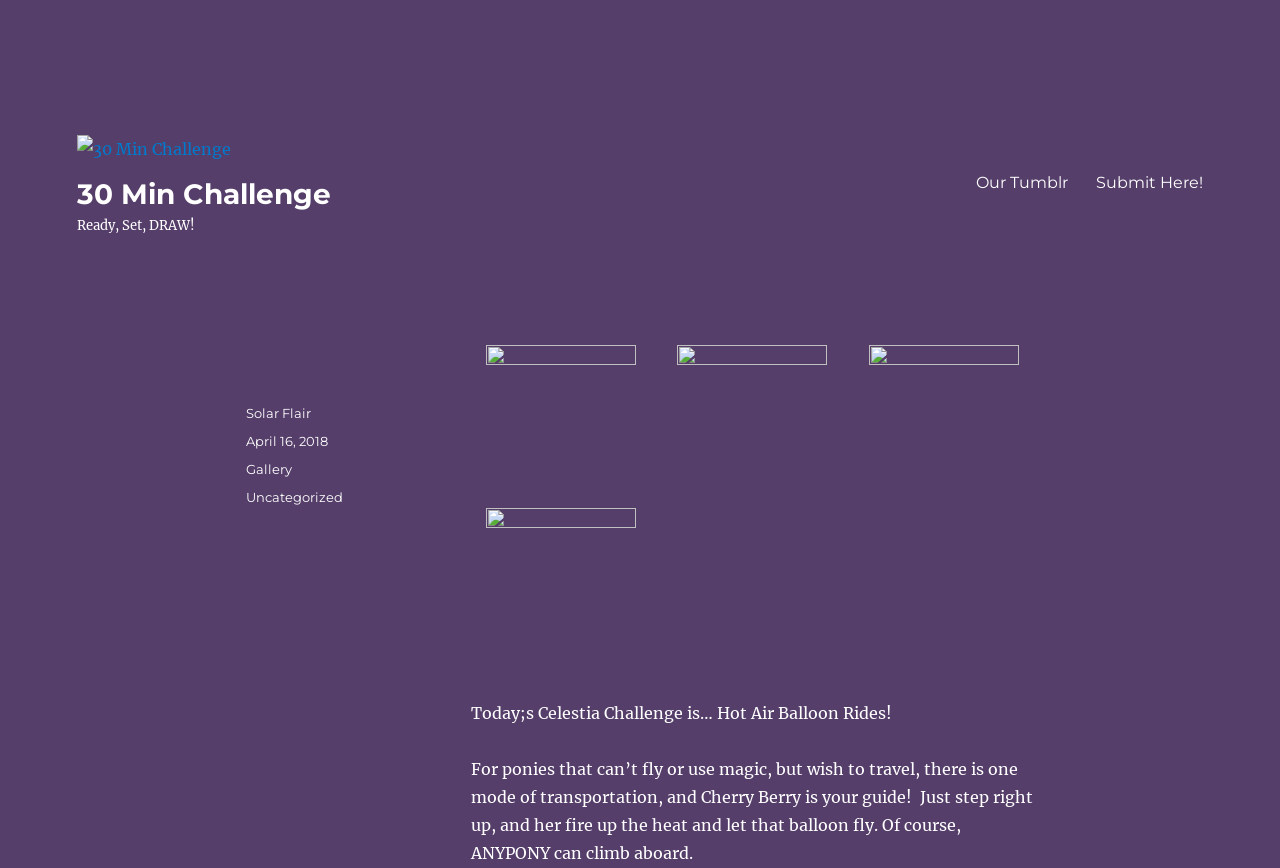Find the bounding box coordinates for the area that must be clicked to perform this action: "View the 'Hot Air Balloon Rides' challenge".

[0.368, 0.81, 0.697, 0.833]